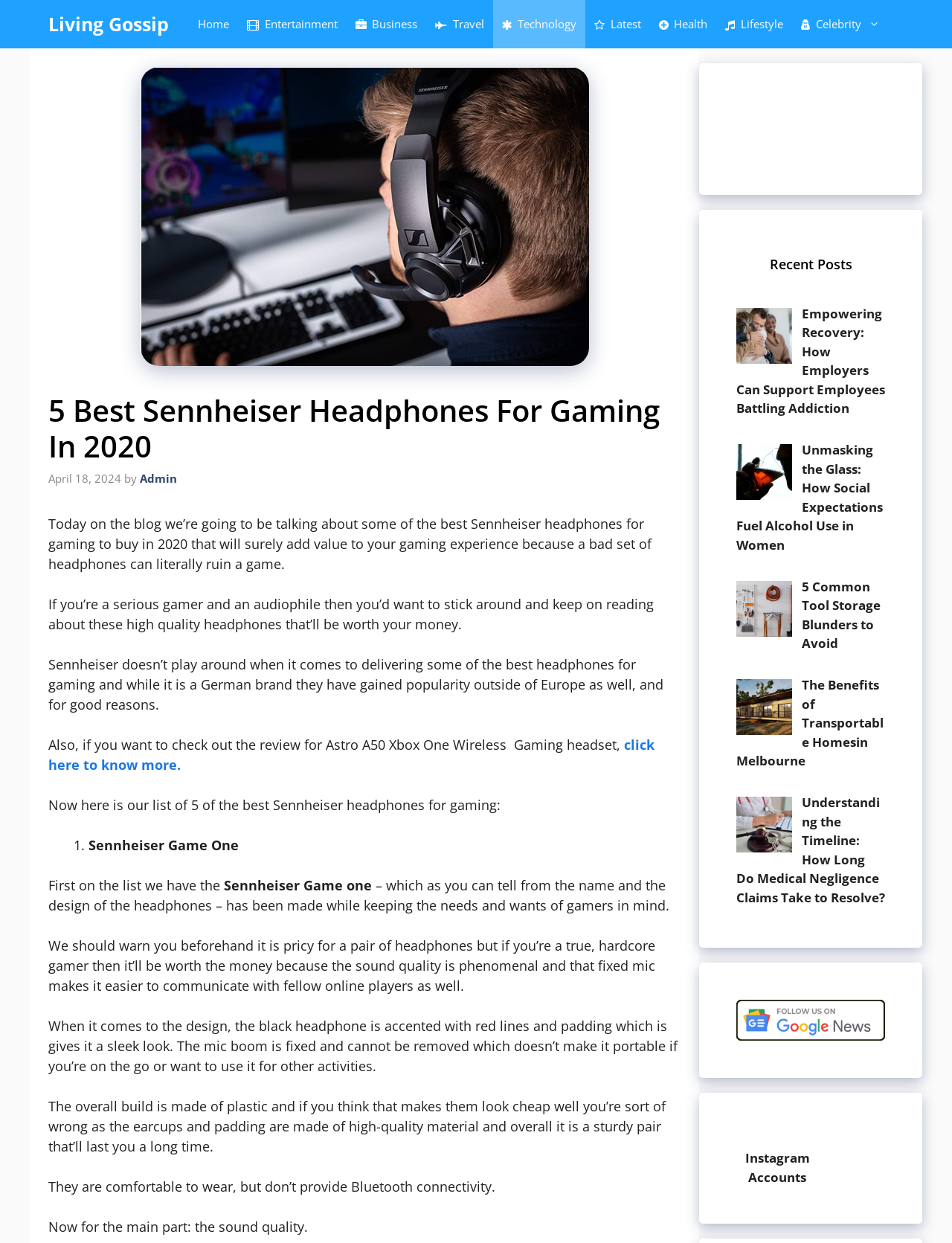Given the description: "Travel", determine the bounding box coordinates of the UI element. The coordinates should be formatted as four float numbers between 0 and 1, [left, top, right, bottom].

[0.448, 0.0, 0.518, 0.039]